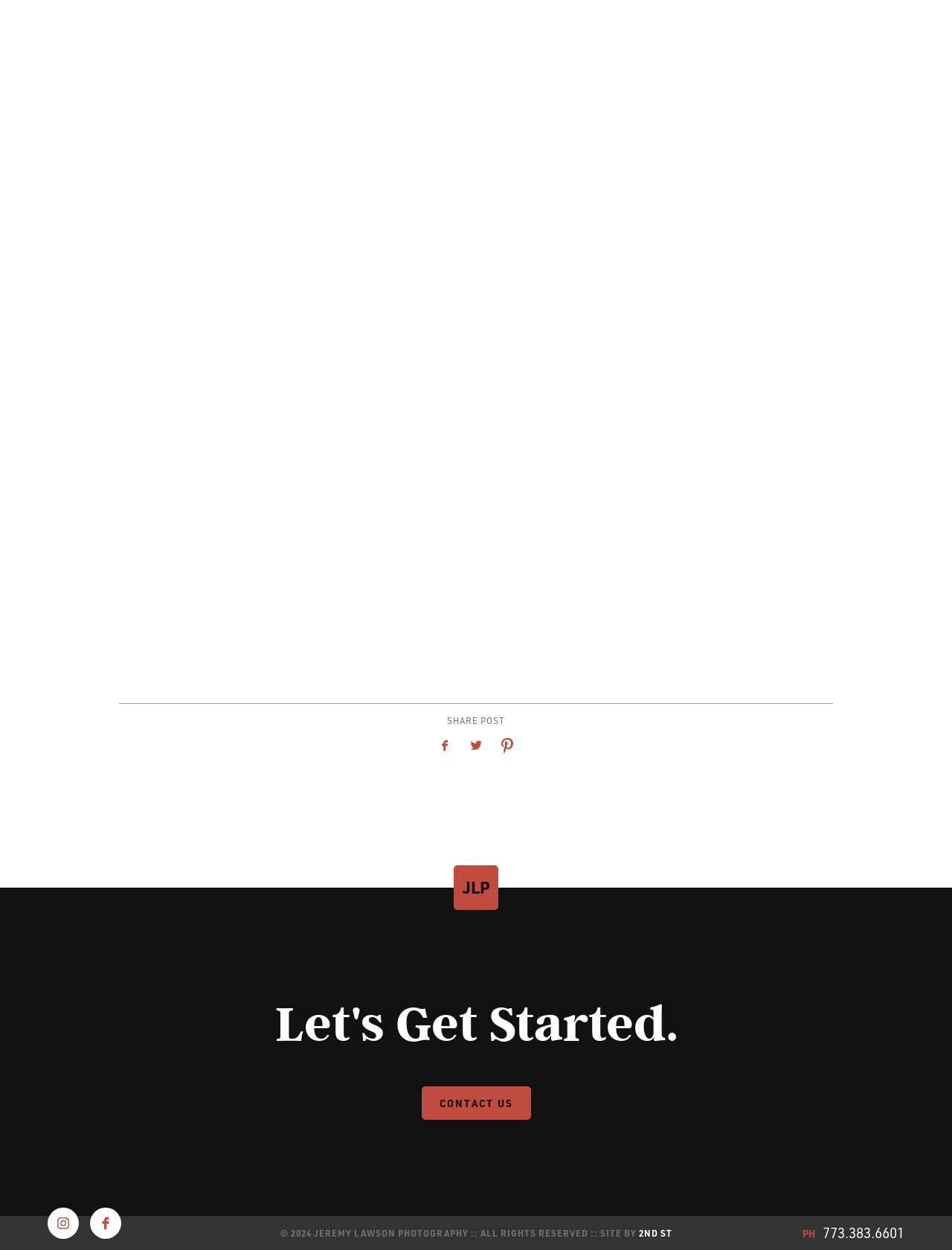Give a one-word or short phrase answer to the question: 
How can you contact the photographer?

Through a link or phone number